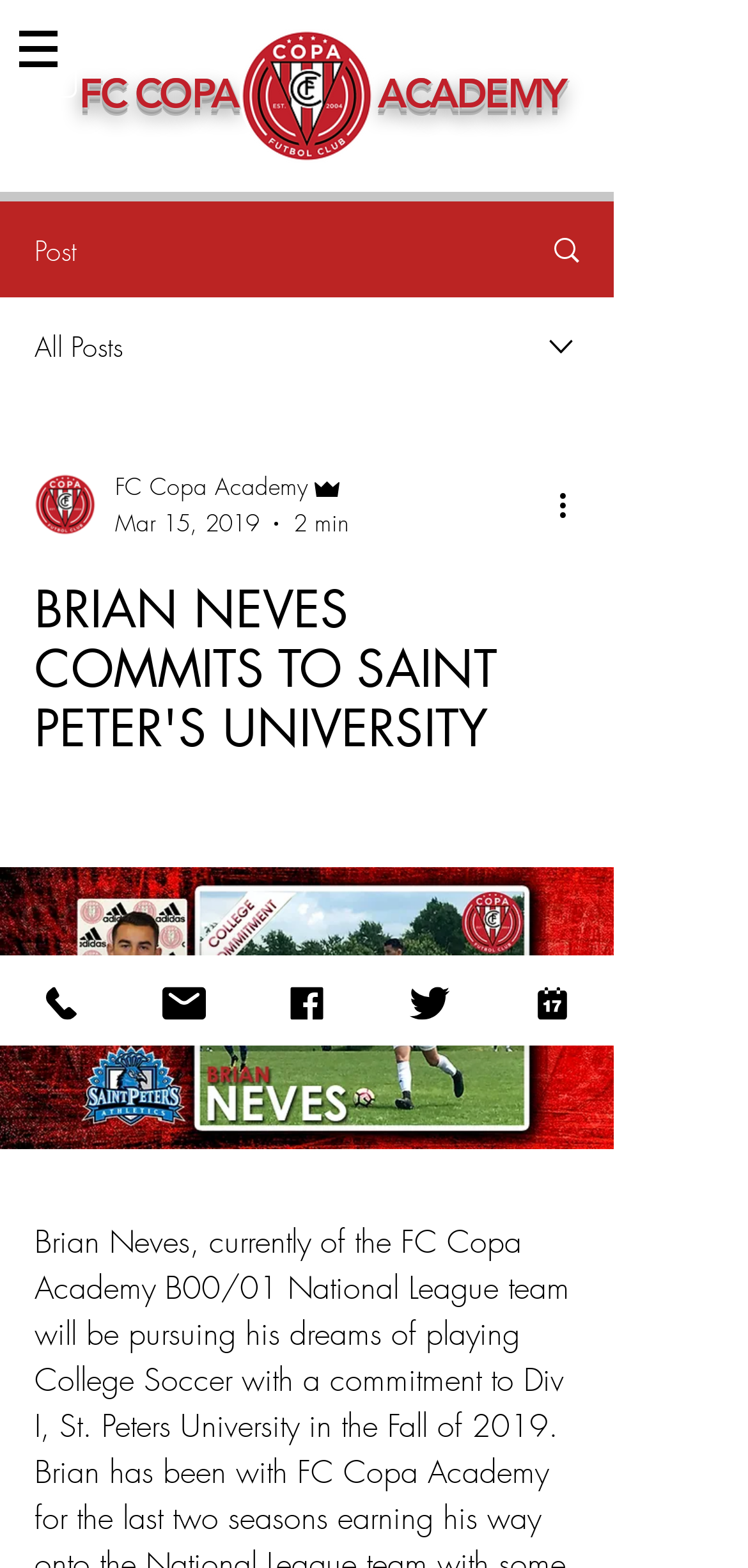Determine the bounding box coordinates for the UI element described. Format the coordinates as (top-left x, top-left y, bottom-right x, bottom-right y) and ensure all values are between 0 and 1. Element description: aria-label="More actions"

[0.738, 0.307, 0.8, 0.336]